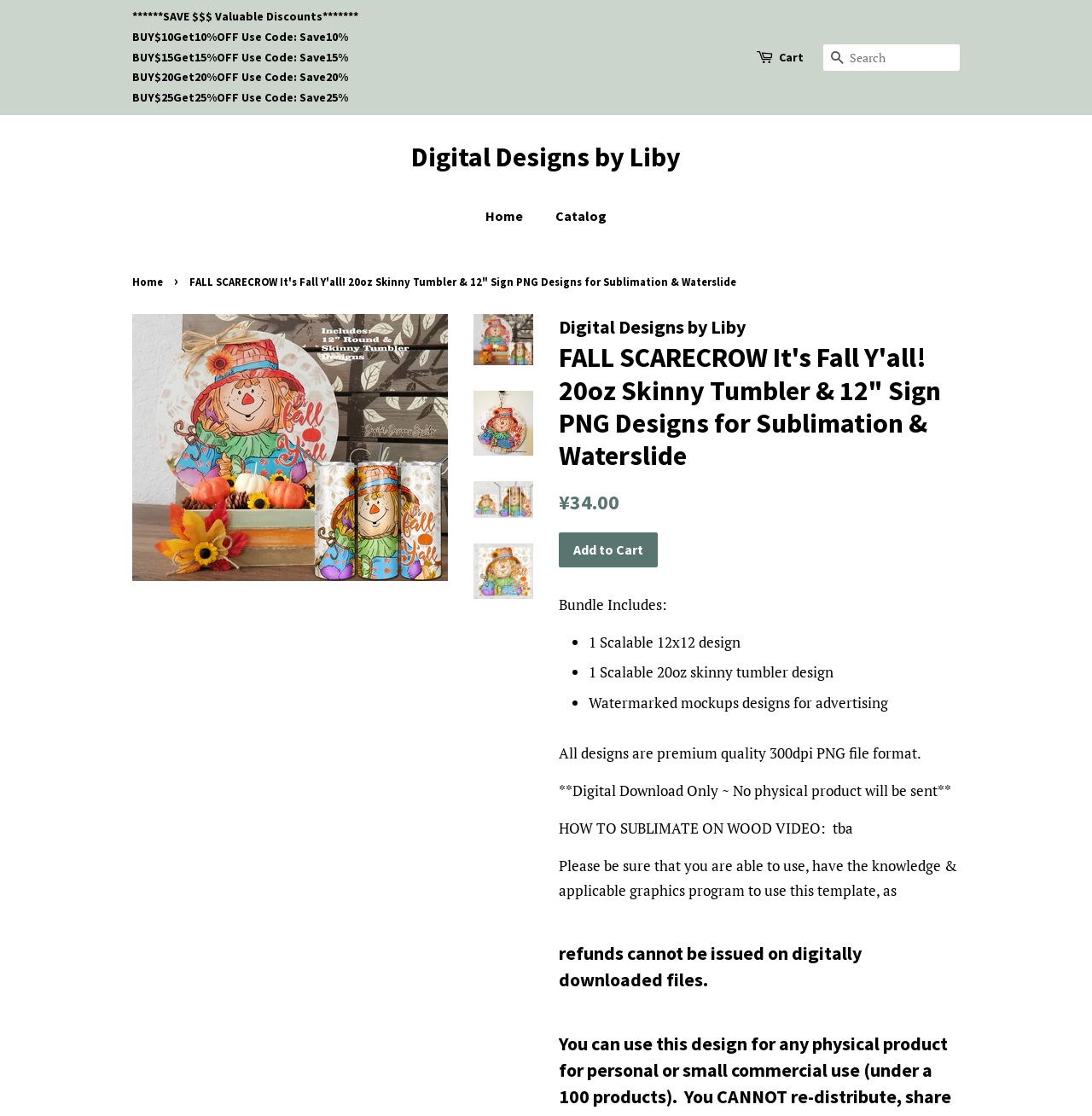What type of file format is the design?
Based on the screenshot, answer the question with a single word or phrase.

300dpi PNG